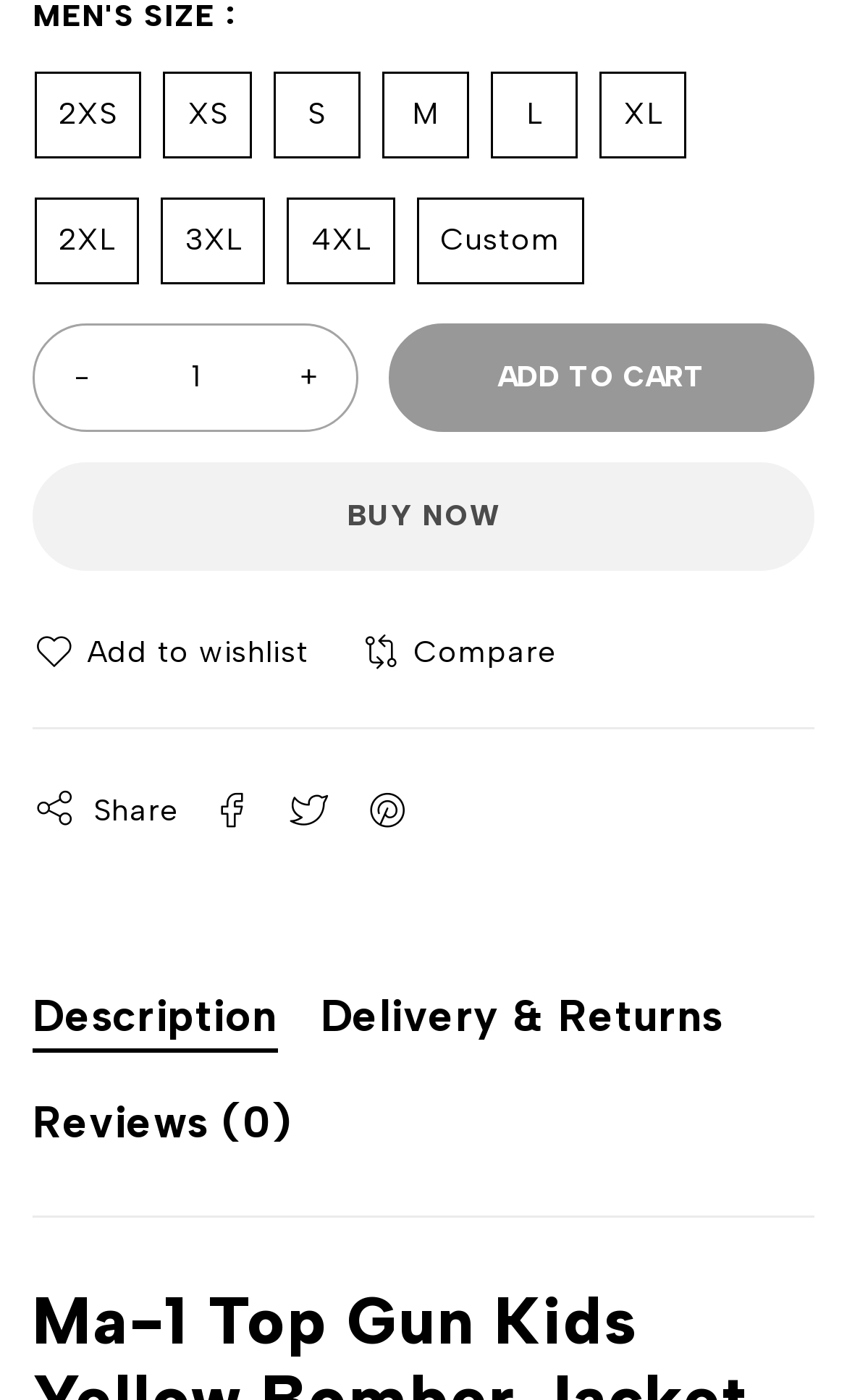Answer briefly with one word or phrase:
What is the label of the button to add the product to cart?

ADD TO CART